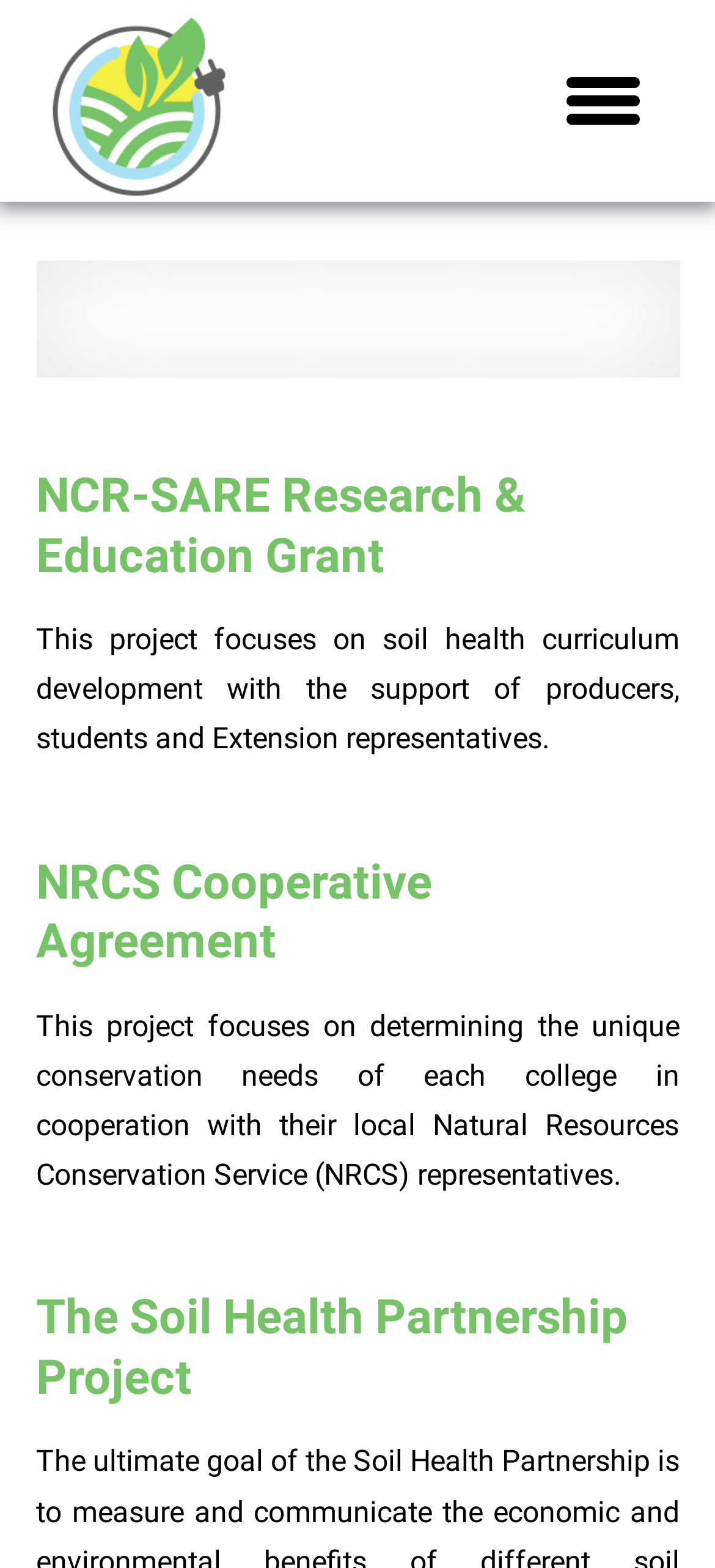How many links are associated with the NRCS Cooperative Agreement project?
Use the image to answer the question with a single word or phrase.

1